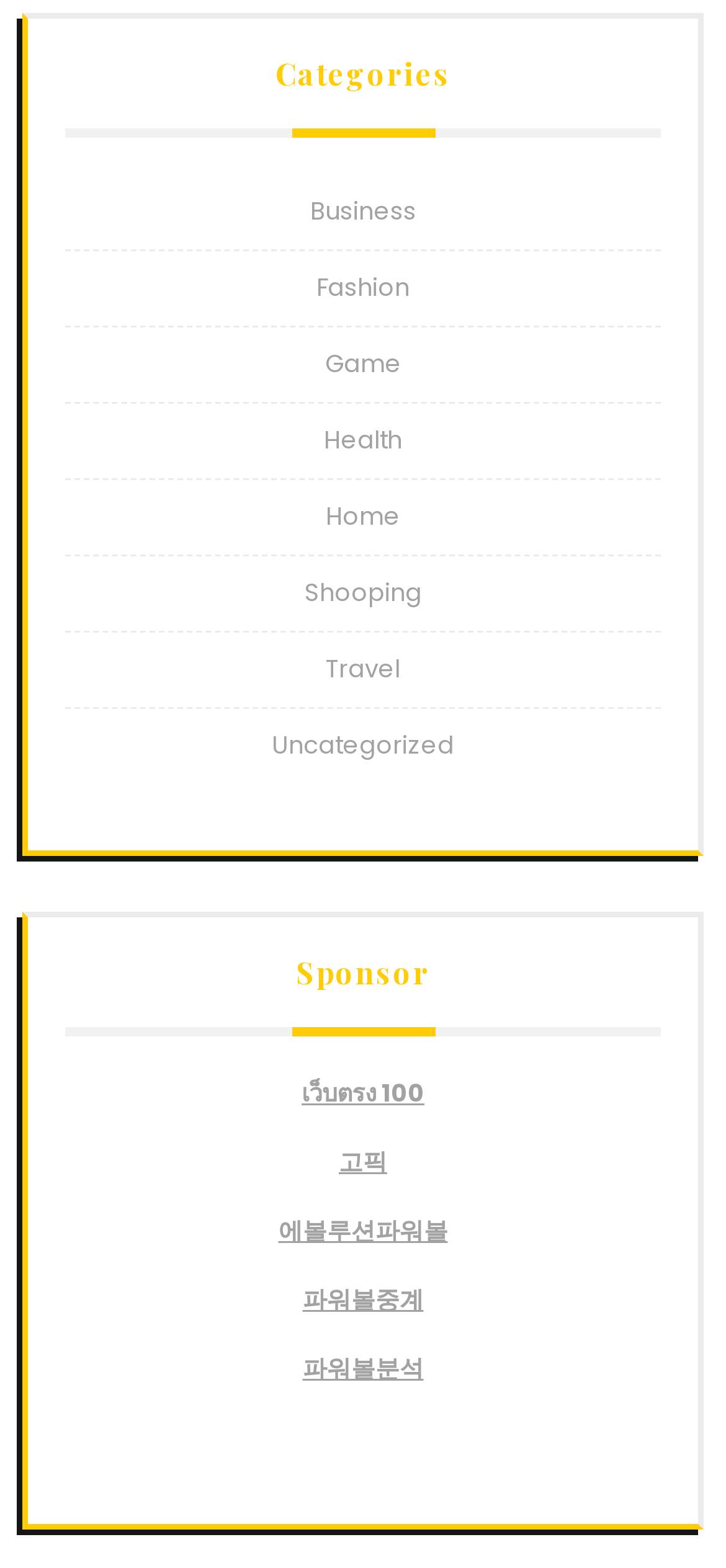Give a succinct answer to this question in a single word or phrase: 
How many categories are listed?

8